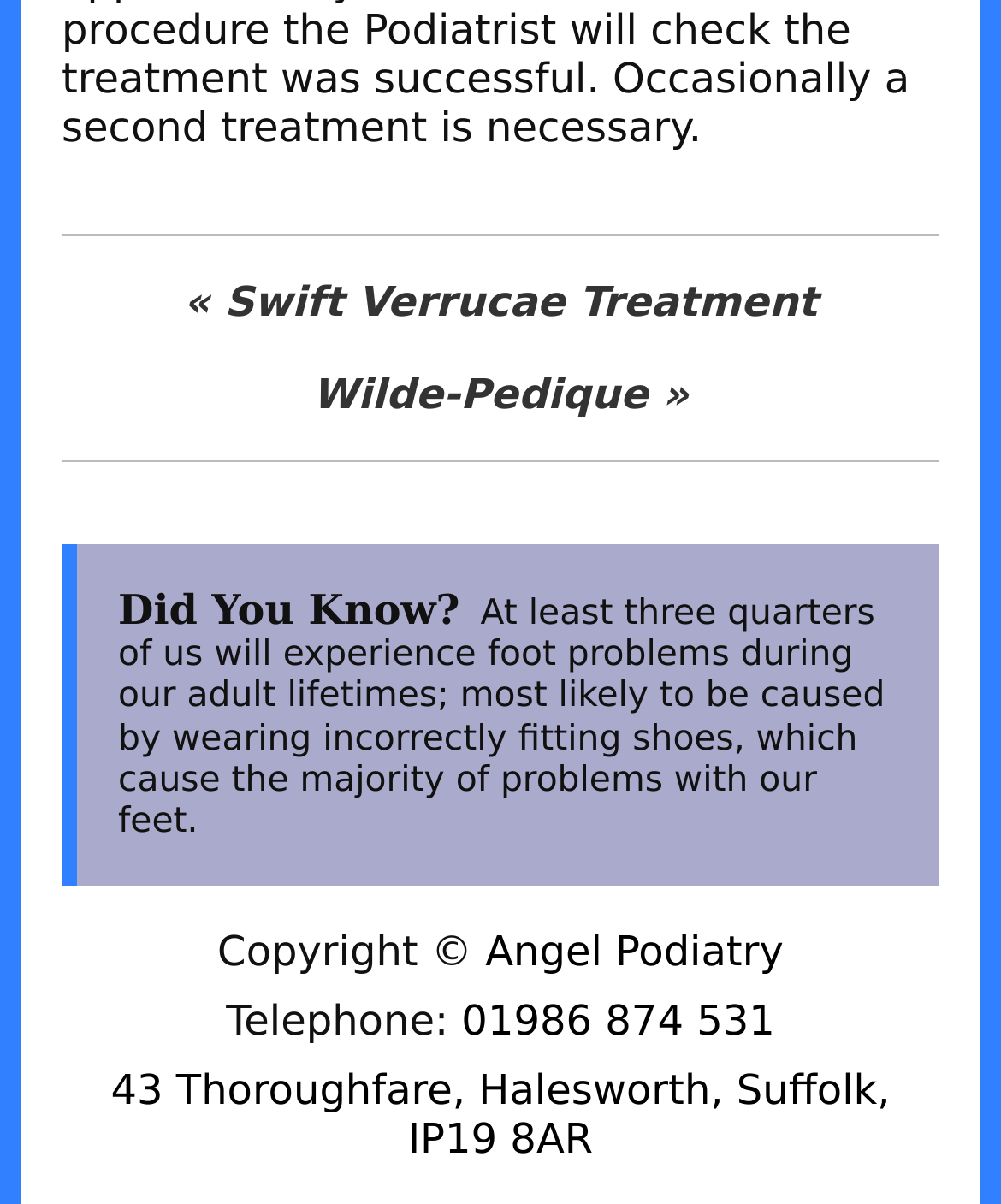Using the information in the image, give a comprehensive answer to the question: 
What is the phone number of the clinic?

The phone number of the clinic can be found in the link with the text '01986 874 531' next to the 'Telephone:' label at the bottom of the webpage.